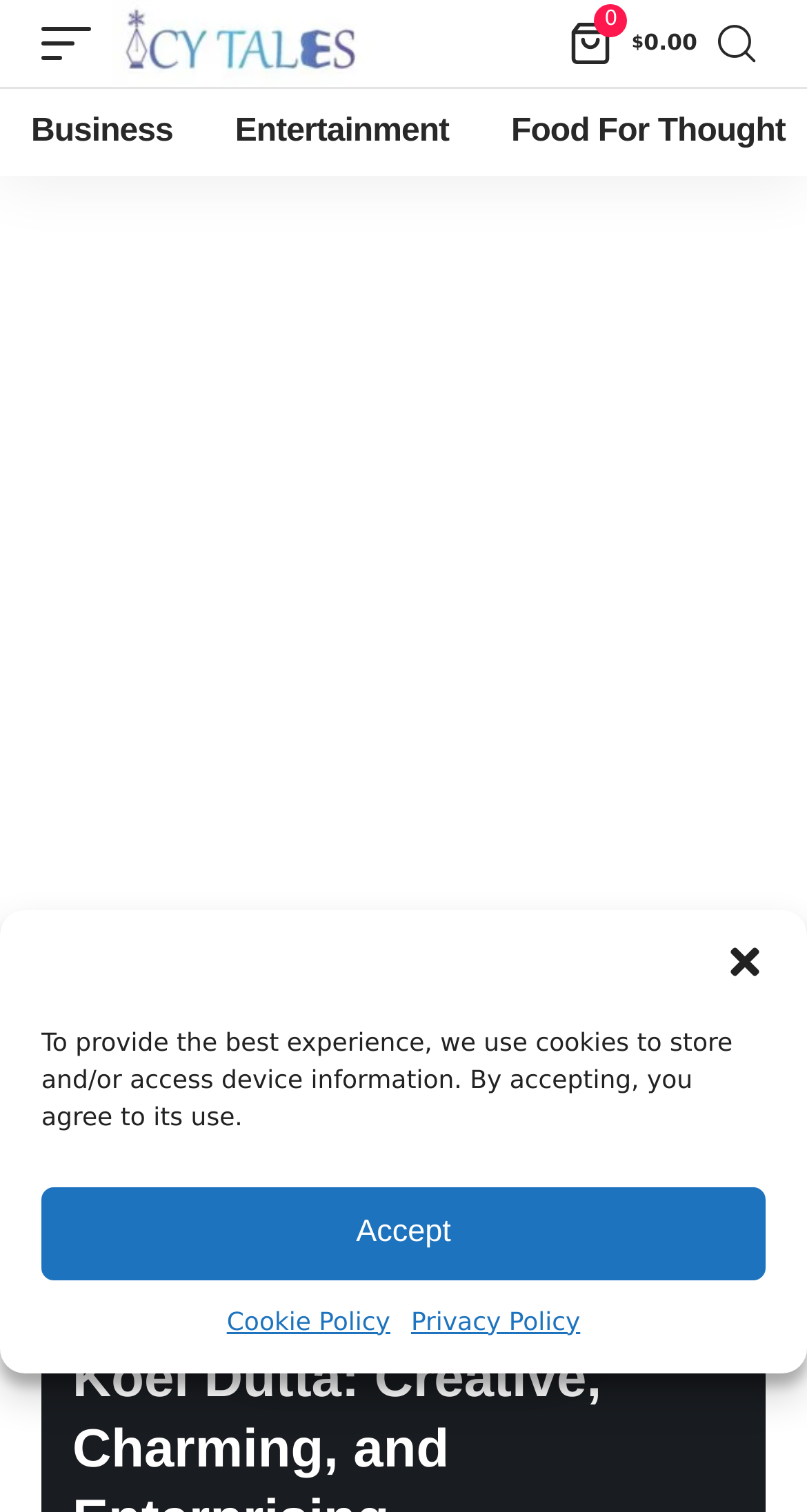Refer to the element description aria-label="Print" and identify the corresponding bounding box in the screenshot. Format the coordinates as (top-left x, top-left y, bottom-right x, bottom-right y) with values in the range of 0 to 1.

[0.554, 0.837, 0.662, 0.895]